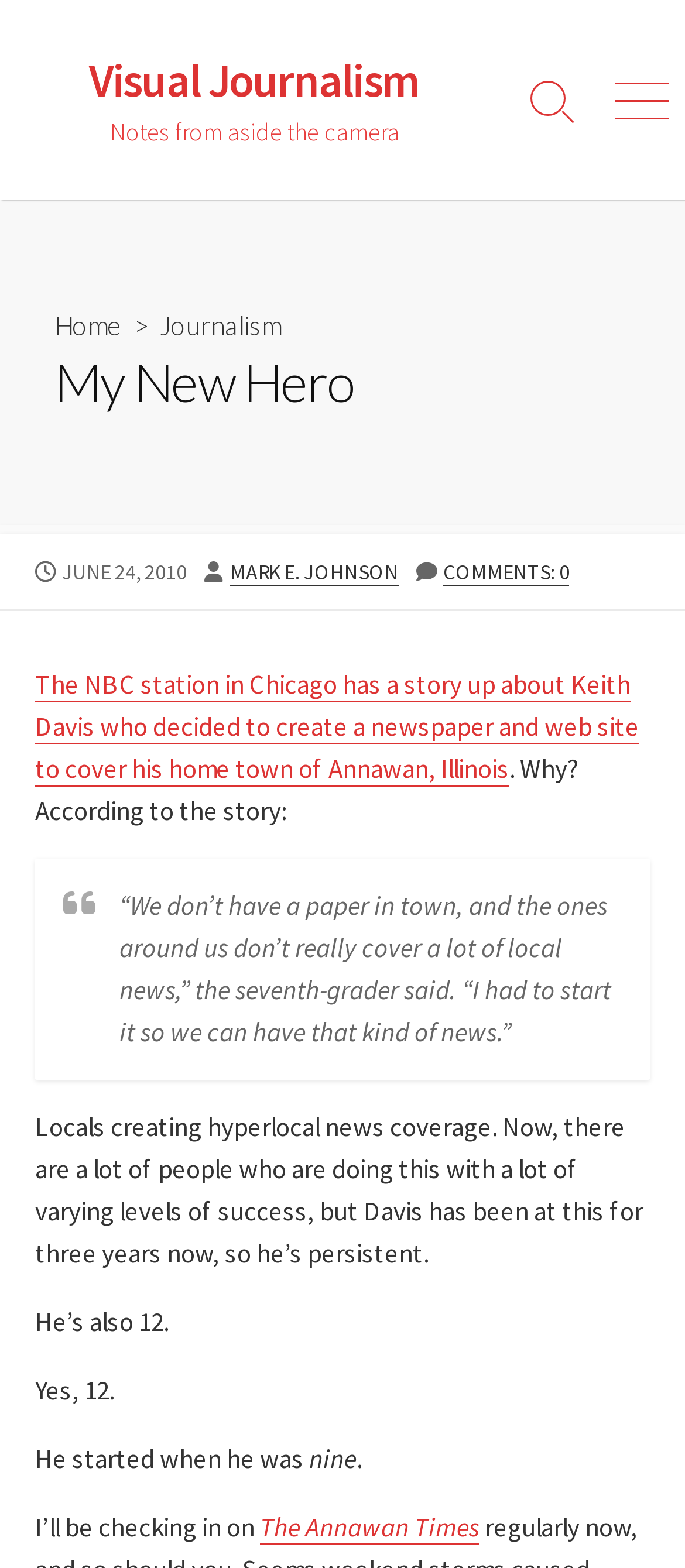Please locate the bounding box coordinates of the region I need to click to follow this instruction: "Read the article about 'The Annawan Times'".

[0.379, 0.964, 0.7, 0.985]